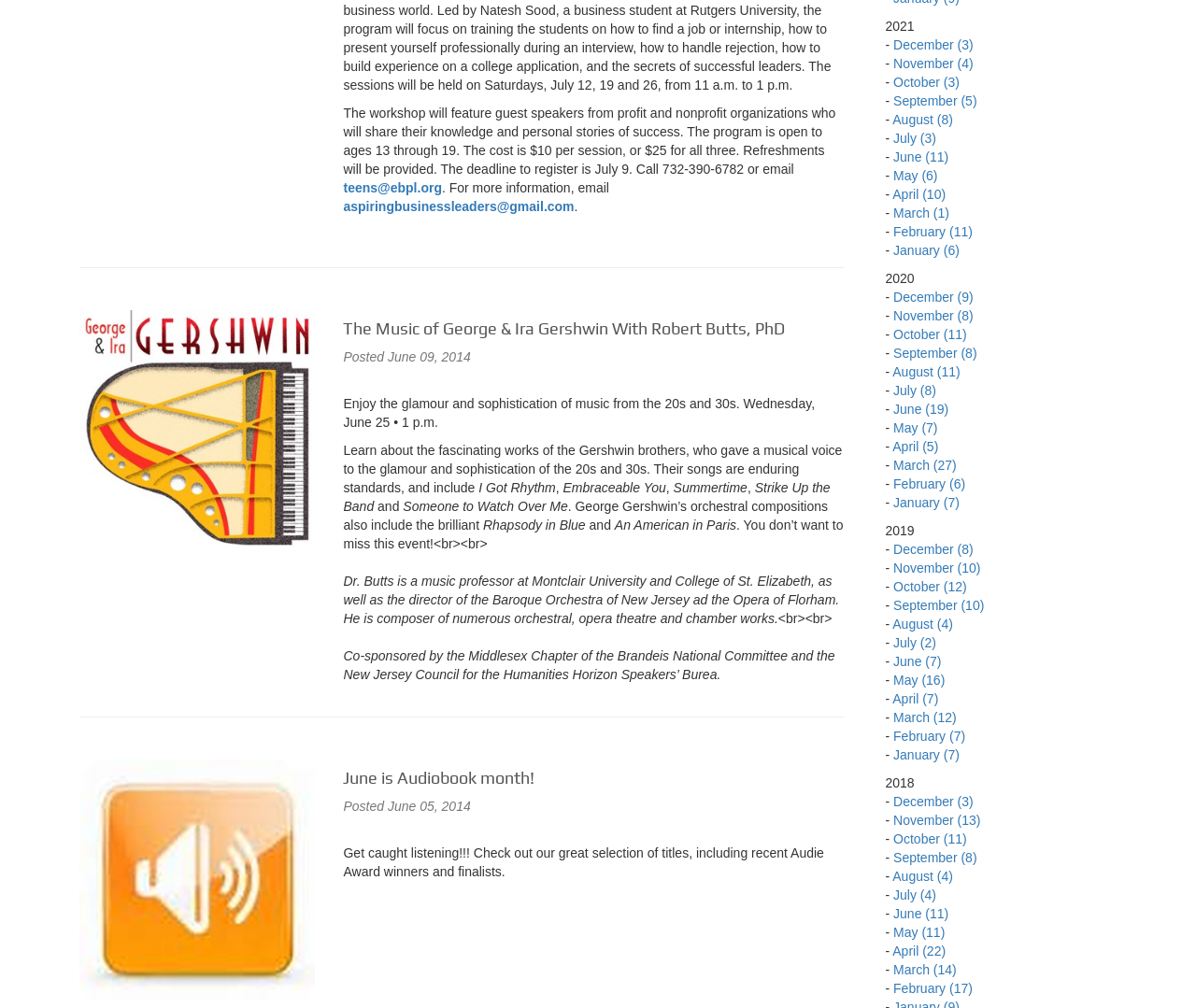Please provide the bounding box coordinates for the element that needs to be clicked to perform the instruction: "Check the 'CONTACT' page". The coordinates must consist of four float numbers between 0 and 1, formatted as [left, top, right, bottom].

None